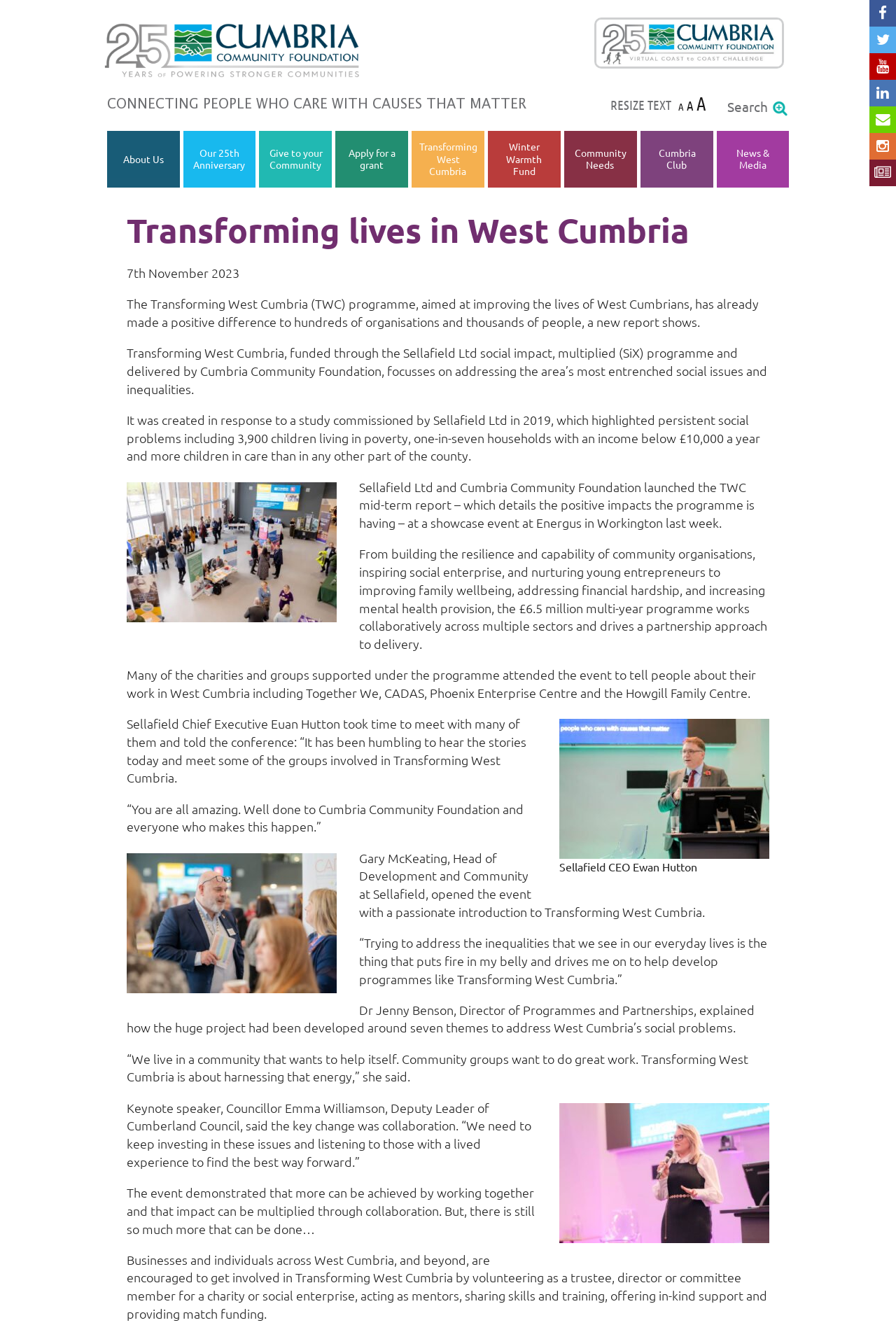Please identify the bounding box coordinates of the clickable region that I should interact with to perform the following instruction: "Click on the 'Give to your Community' link". The coordinates should be expressed as four float numbers between 0 and 1, i.e., [left, top, right, bottom].

[0.3, 0.109, 0.36, 0.129]